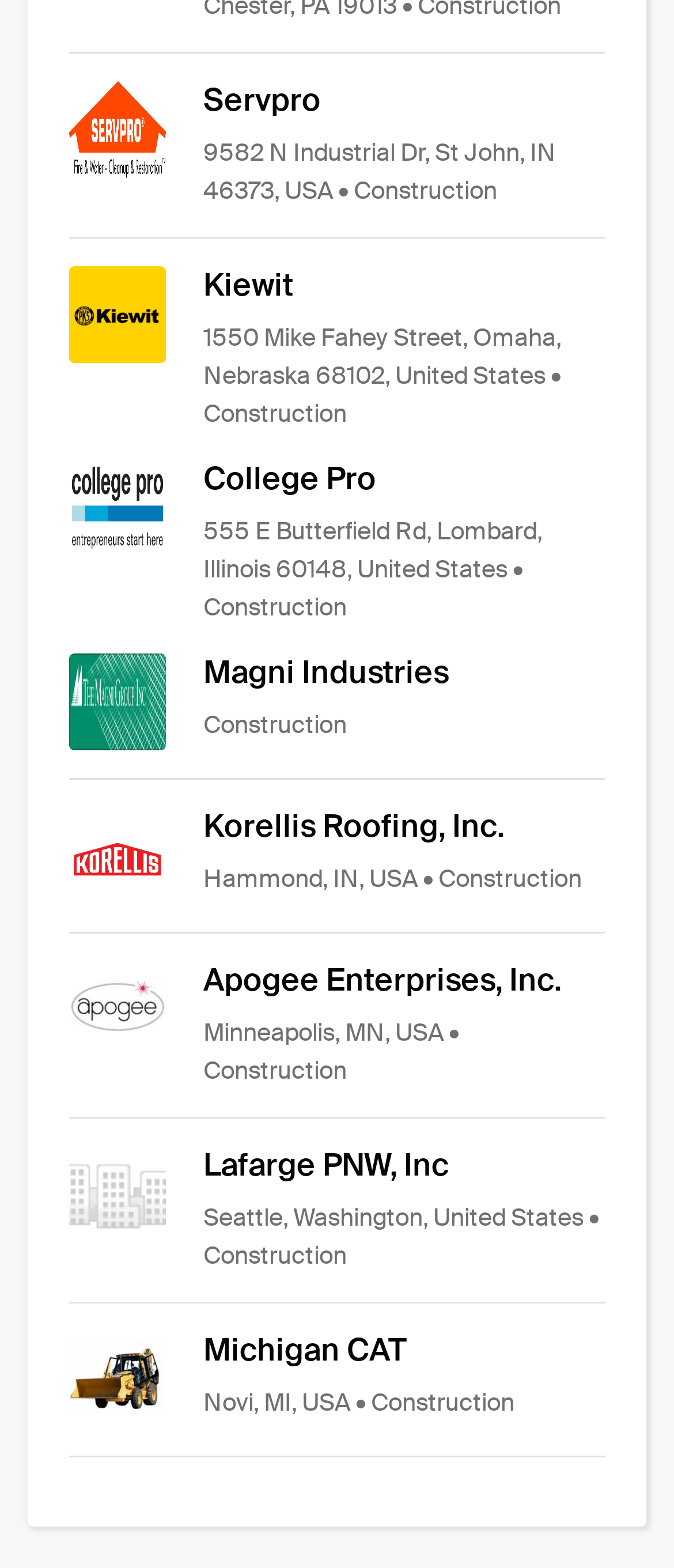What is the location of Kiewit?
Please respond to the question with a detailed and thorough explanation.

According to the webpage, Kiewit's address is listed as '1550 Mike Fahey Street, Omaha, Nebraska 68102, United States', indicating that Kiewit is located in Omaha, Nebraska.